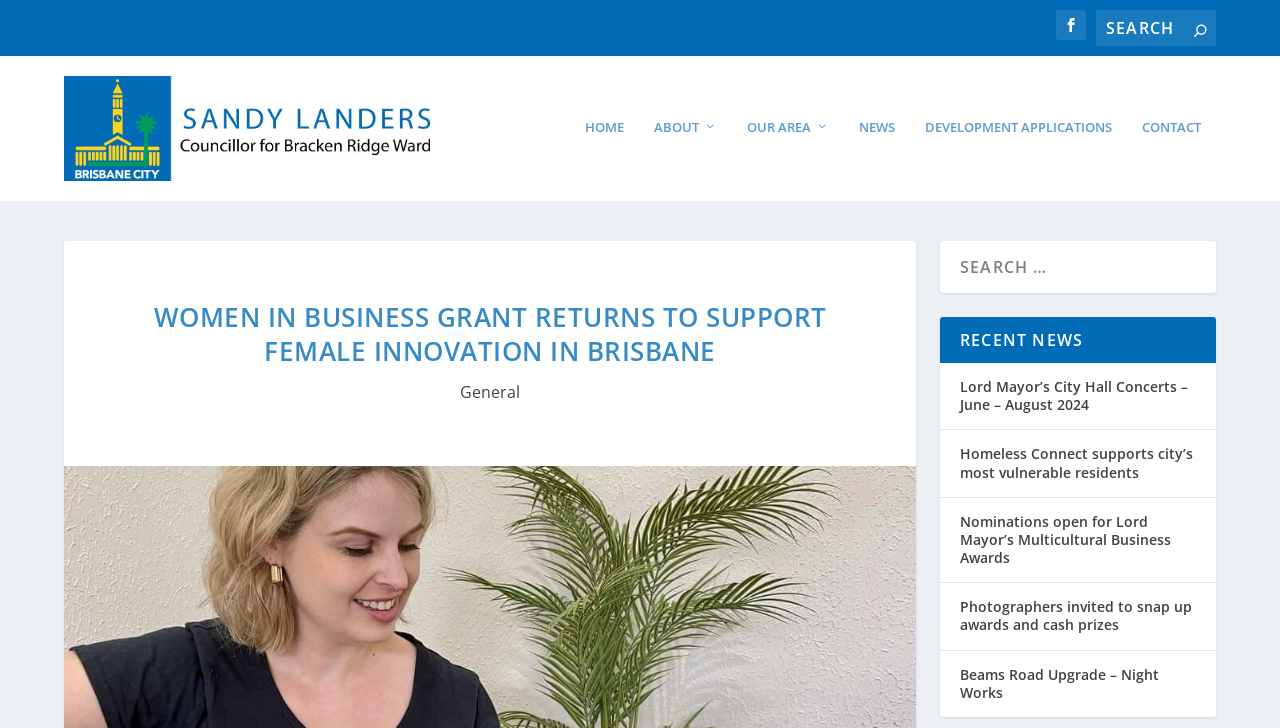Locate the bounding box coordinates of the element you need to click to accomplish the task described by this instruction: "Read recent news".

[0.734, 0.435, 0.95, 0.499]